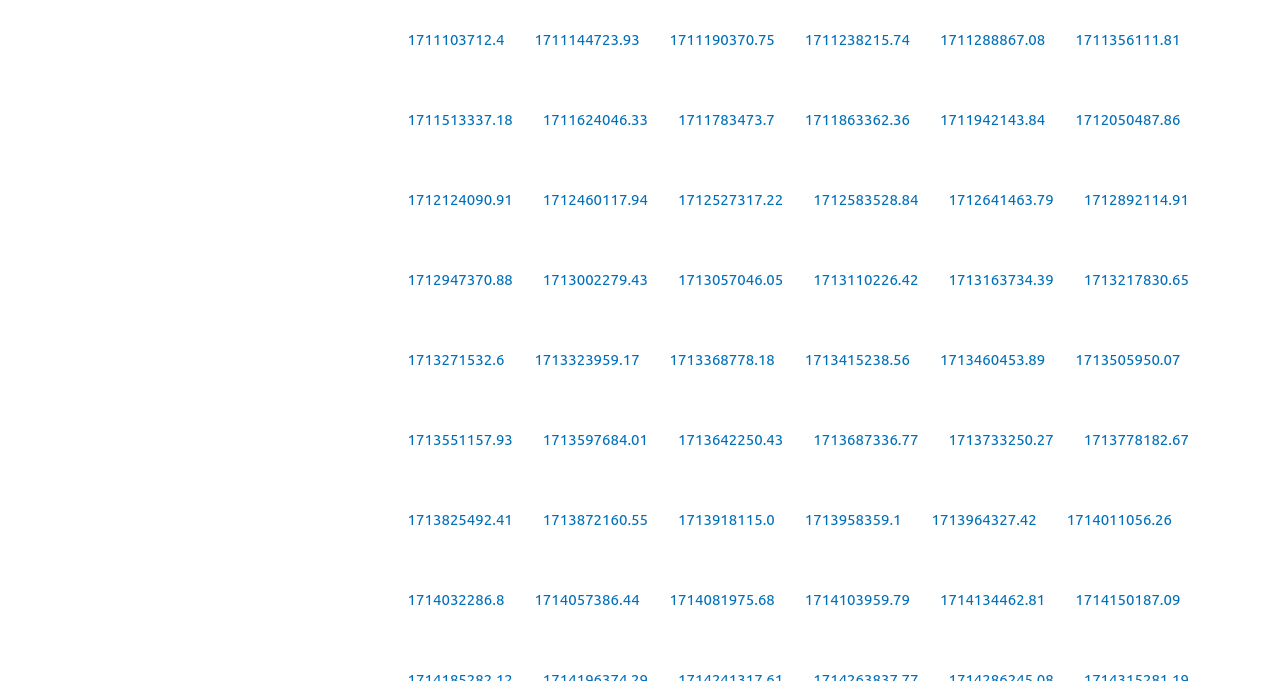Please reply to the following question with a single word or a short phrase:
Is there a gap between the links?

No